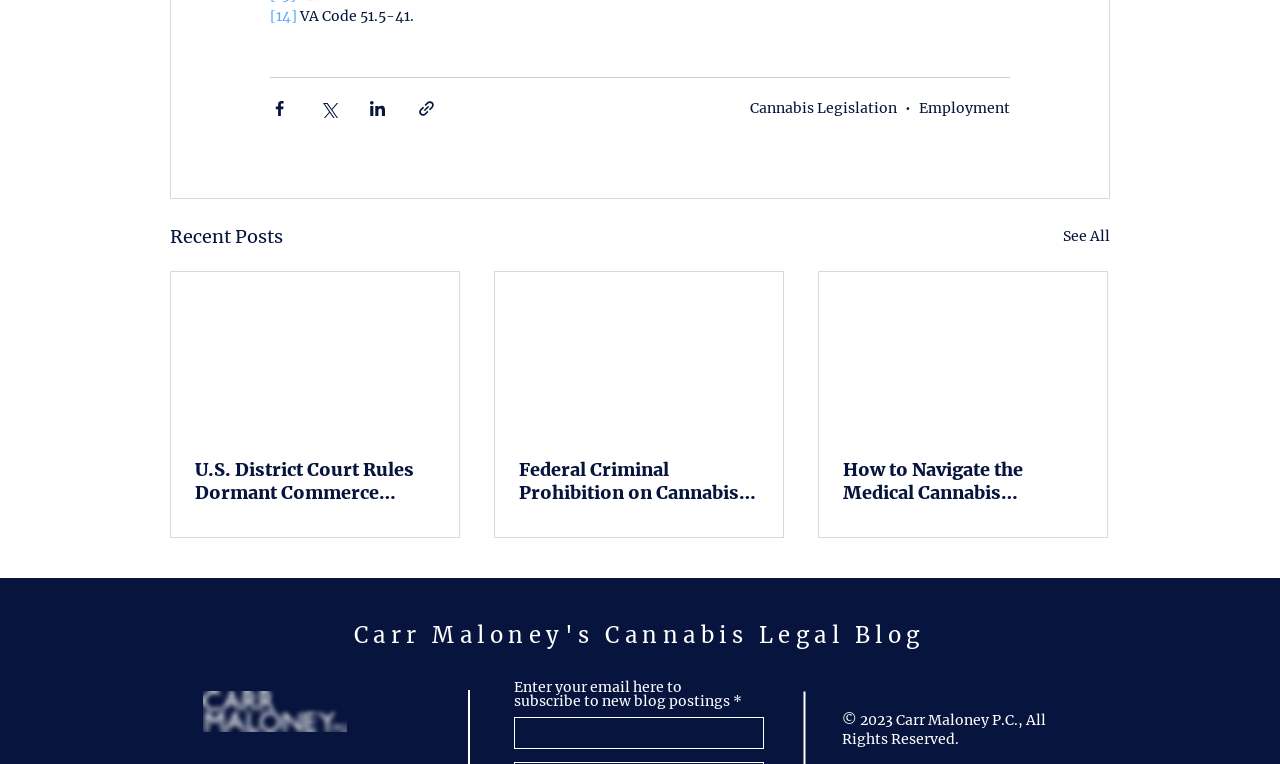Please determine the bounding box coordinates of the element's region to click for the following instruction: "Subscribe to the newsletter".

None